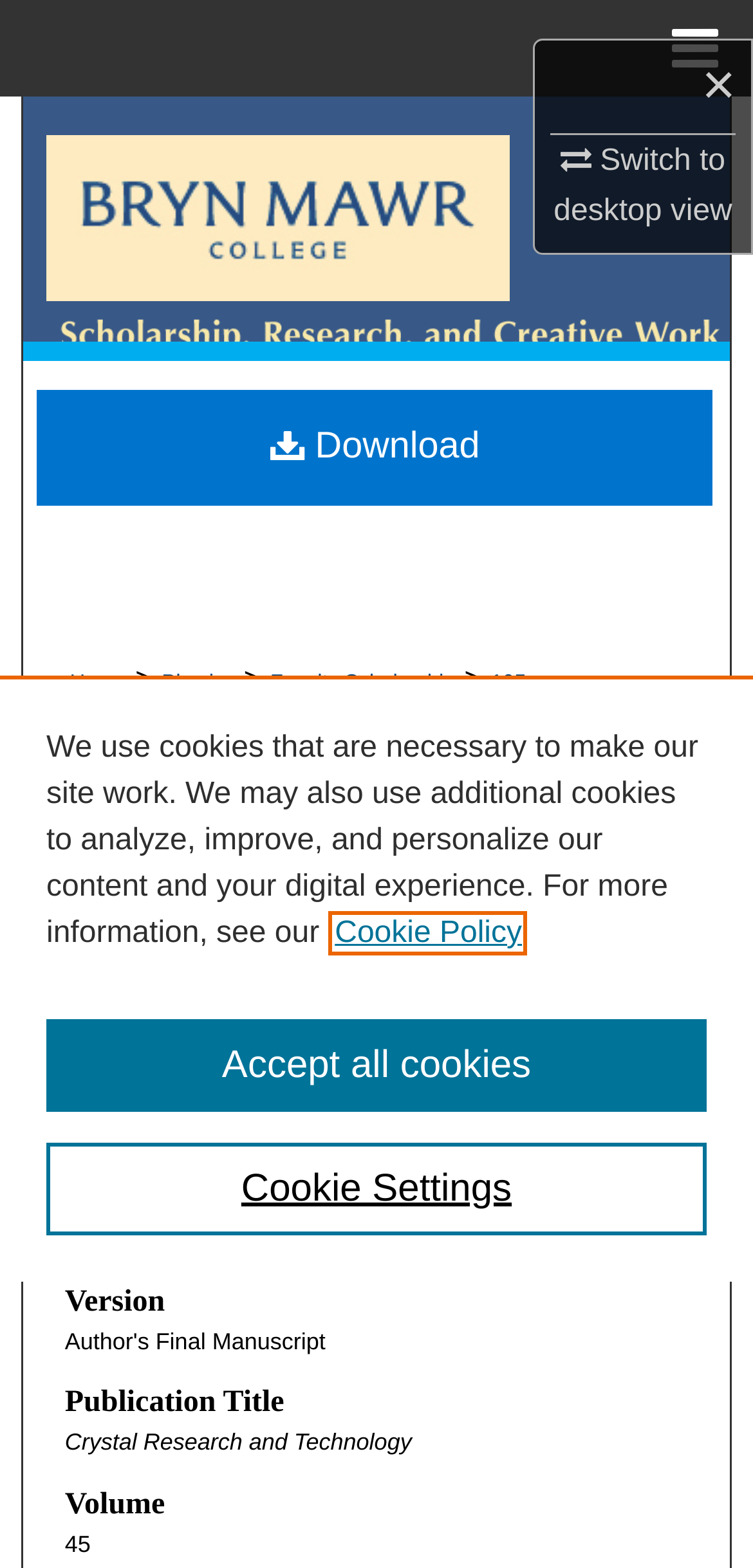Locate the bounding box coordinates of the clickable element to fulfill the following instruction: "Follow". Provide the coordinates as four float numbers between 0 and 1 in the format [left, top, right, bottom].

[0.781, 0.61, 0.893, 0.637]